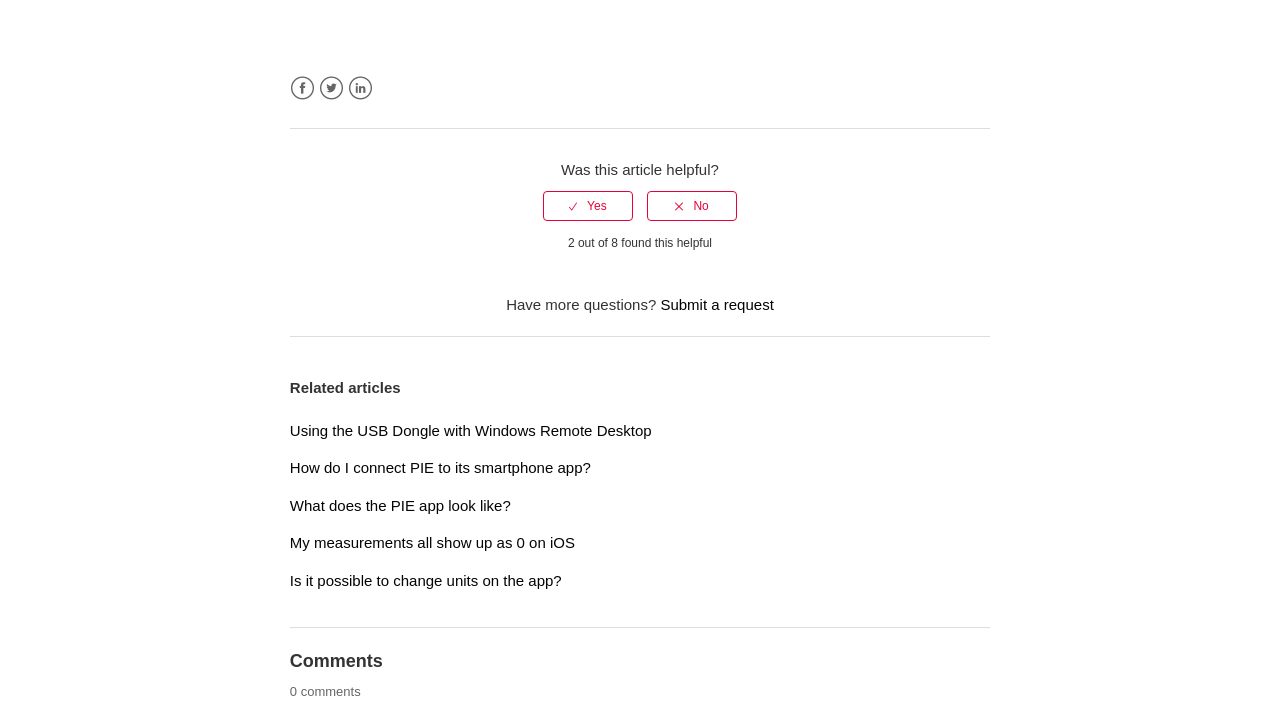Provide the bounding box coordinates for the UI element that is described by this text: "e-PUAP". The coordinates should be in the form of four float numbers between 0 and 1: [left, top, right, bottom].

None